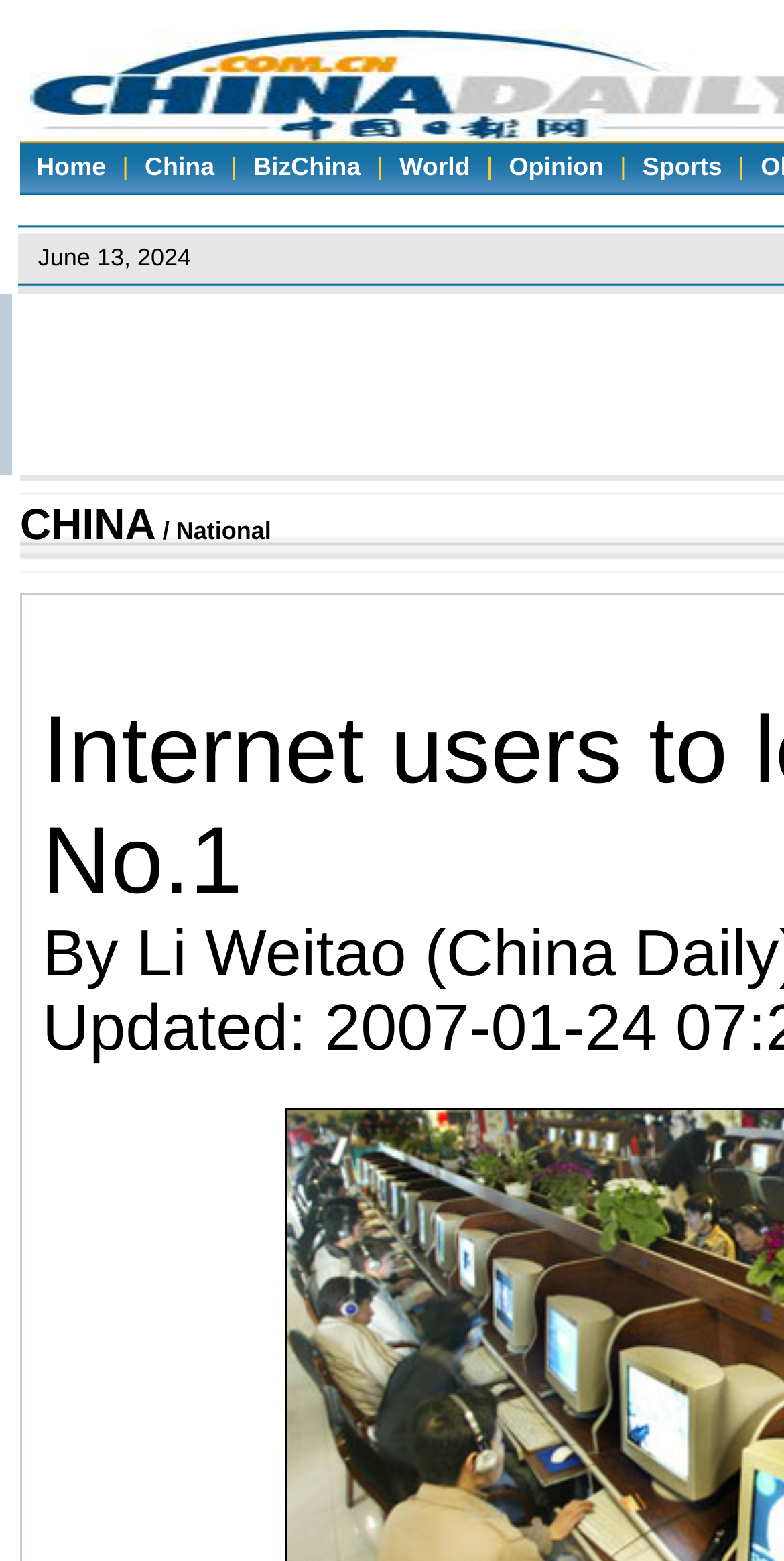Answer with a single word or phrase: 
What is the largest text on the webpage?

Internet users to log in at world No.1